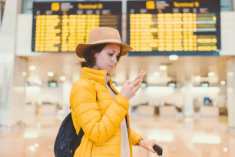Provide a thorough description of the image, including all visible elements.

In this vibrant image set in an airport terminal, a young woman dressed in a bright yellow puffer jacket and a stylish hat is intently focused on her smartphone. The background showcases a large electronic display board filled with flight information, featuring flight numbers and destinations, emphasizing the bustling atmosphere of the airport. The warm tones of her jacket contrast with the sleek, modern environment, while her backpack hints at travel readiness, capturing a moment of anticipation and connectivity in a busy travel hub.